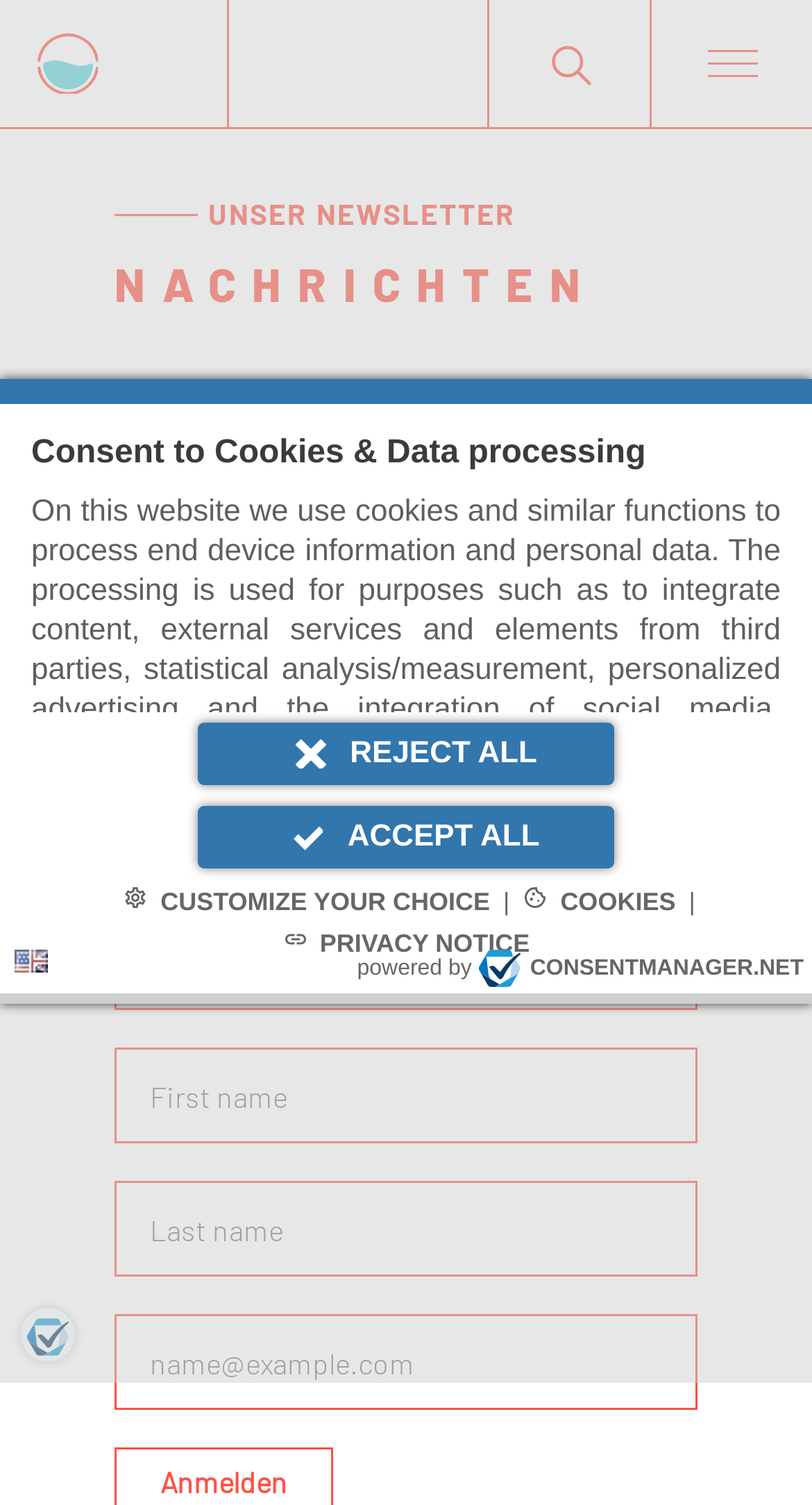Use a single word or phrase to respond to the question:
How many checkboxes are there in the 'Purpose' form?

3